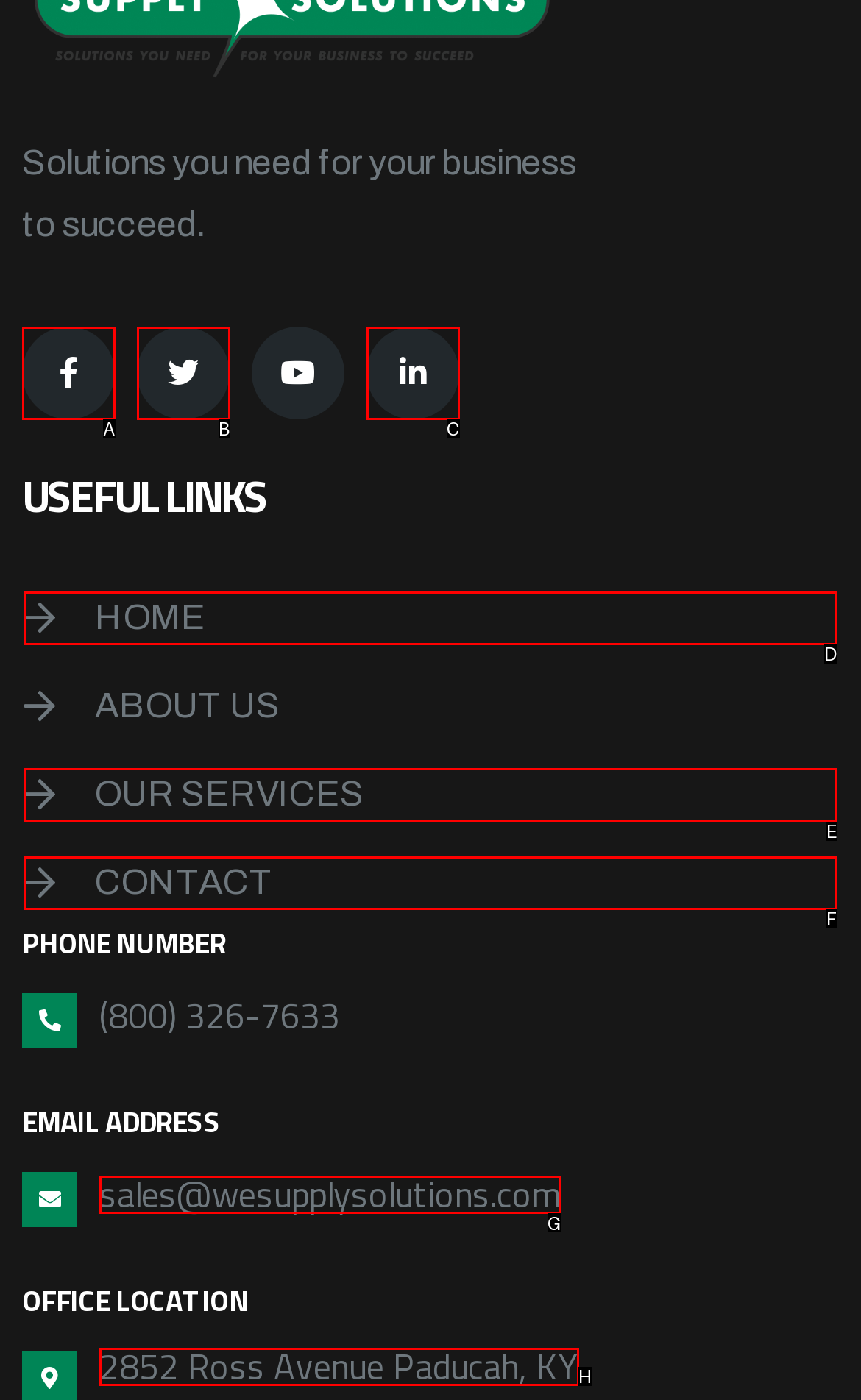Pick the right letter to click to achieve the task: explore our services
Answer with the letter of the correct option directly.

E